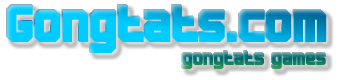Break down the image and provide a full description, noting any significant aspects.

The image features a logo for "Gongtats Games," prominently showcasing the website name "Gongtats.com" in a vibrant blue font. The playful typography emphasizes the gaming theme, inviting visitors to explore various games available on the site. Below the main title, the phrase "gongtats games" appears in a slightly smaller font, enhancing brand identity. This logo serves as a focal point for users navigating the gaming platform, reflecting a fun and engaging atmosphere.